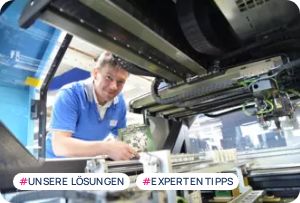What is the purpose of the image?
Based on the image, answer the question in a detailed manner.

The image is overlaid with hashtags '#UNSERE LÖSUNGEN' (Our Solutions) and '#EXPERTEN TIPPS' (Expert Tips), pointing to a context of sharing knowledge and solutions related to technical equipment or processes. This visual likely serves as part of a broader initiative to inform clients or stakeholders about practical advice and solutions within the industry.